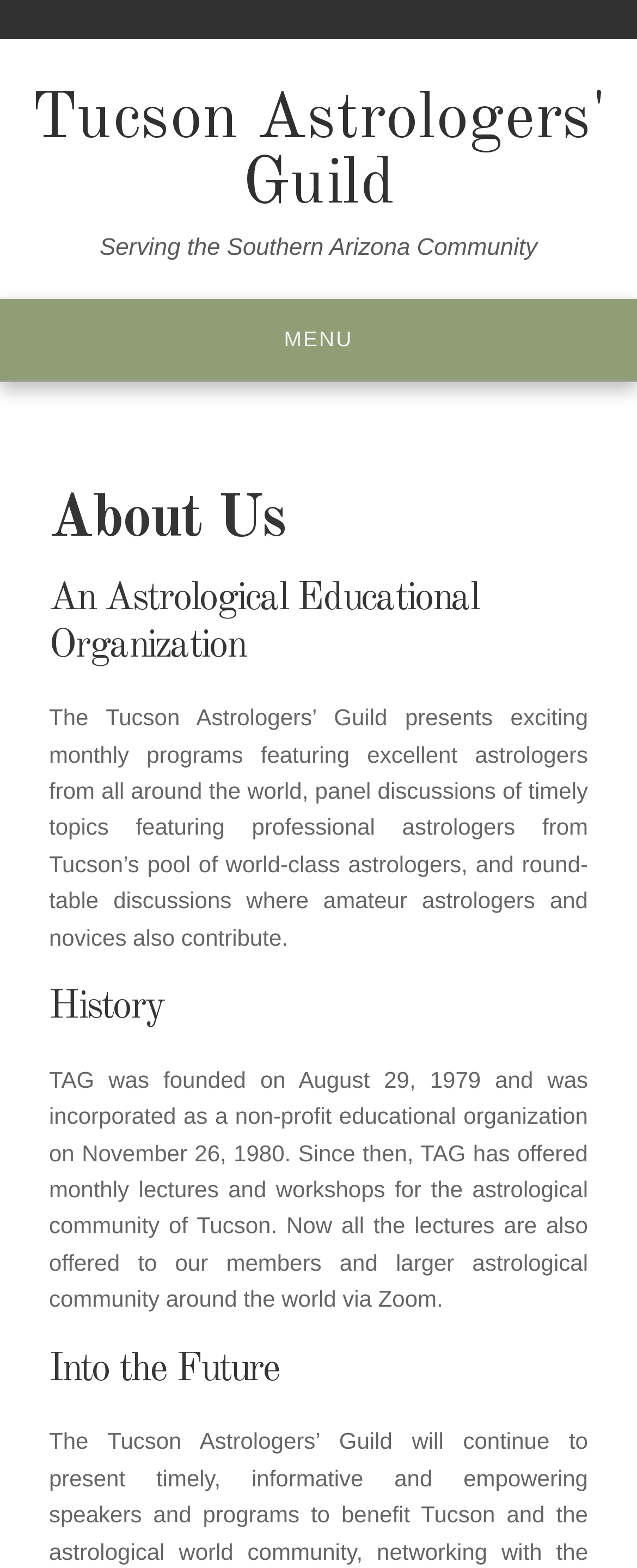From the given element description: "Menu", find the bounding box for the UI element. Provide the coordinates as four float numbers between 0 and 1, in the order [left, top, right, bottom].

[0.0, 0.19, 1.0, 0.242]